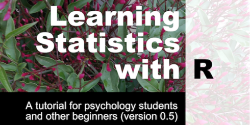What is the background theme of the book?
Using the image, elaborate on the answer with as much detail as possible.

The background is adorned with a vibrant botanical theme, showcasing greenery and pink hues, which adds a lively touch to the presentation.